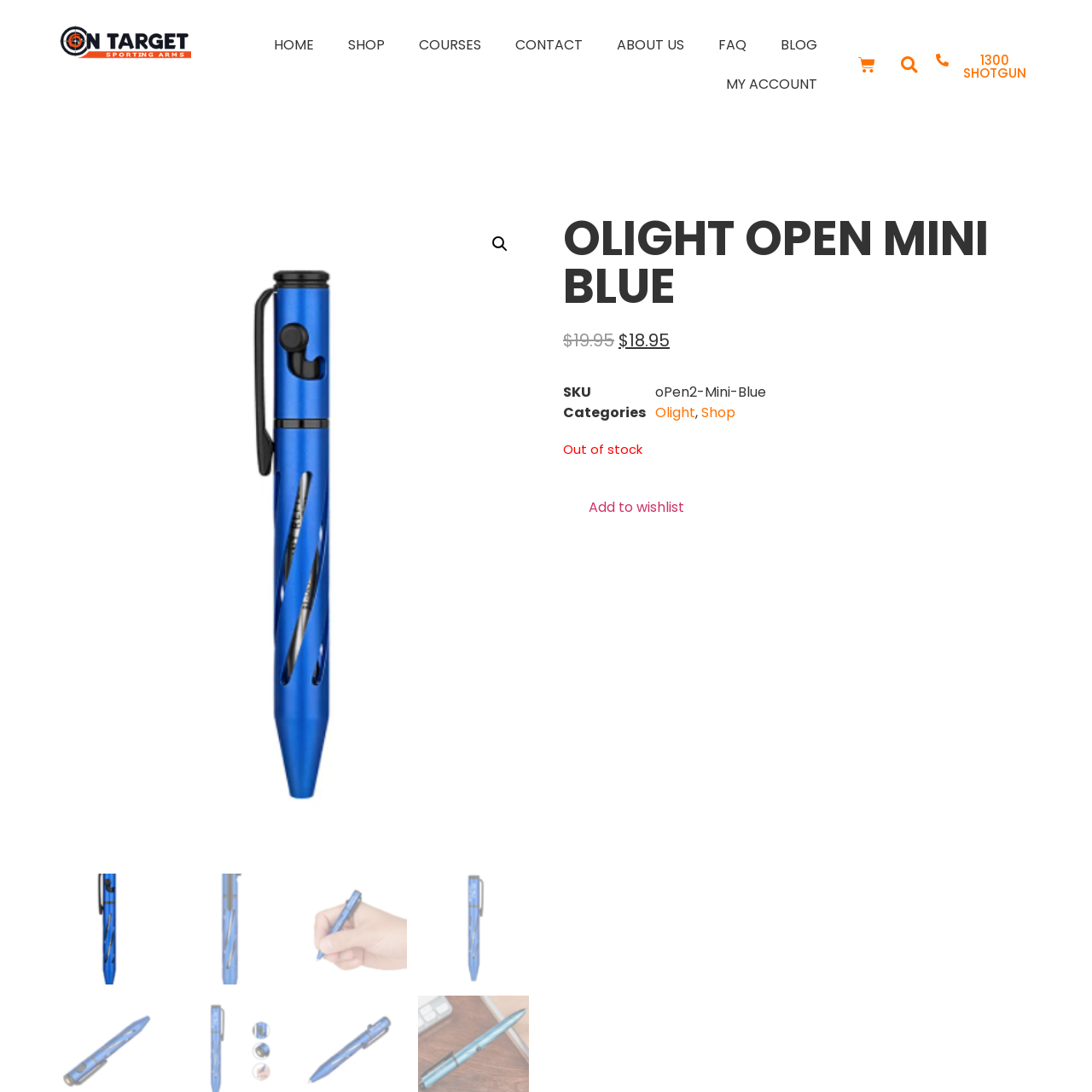Is the Olight OPen Mini Blue in stock?
Examine the image outlined by the red bounding box and answer the question with as much detail as possible.

According to the caption, the Olight OPen Mini Blue is currently out of stock, highlighting its popularity and demand.